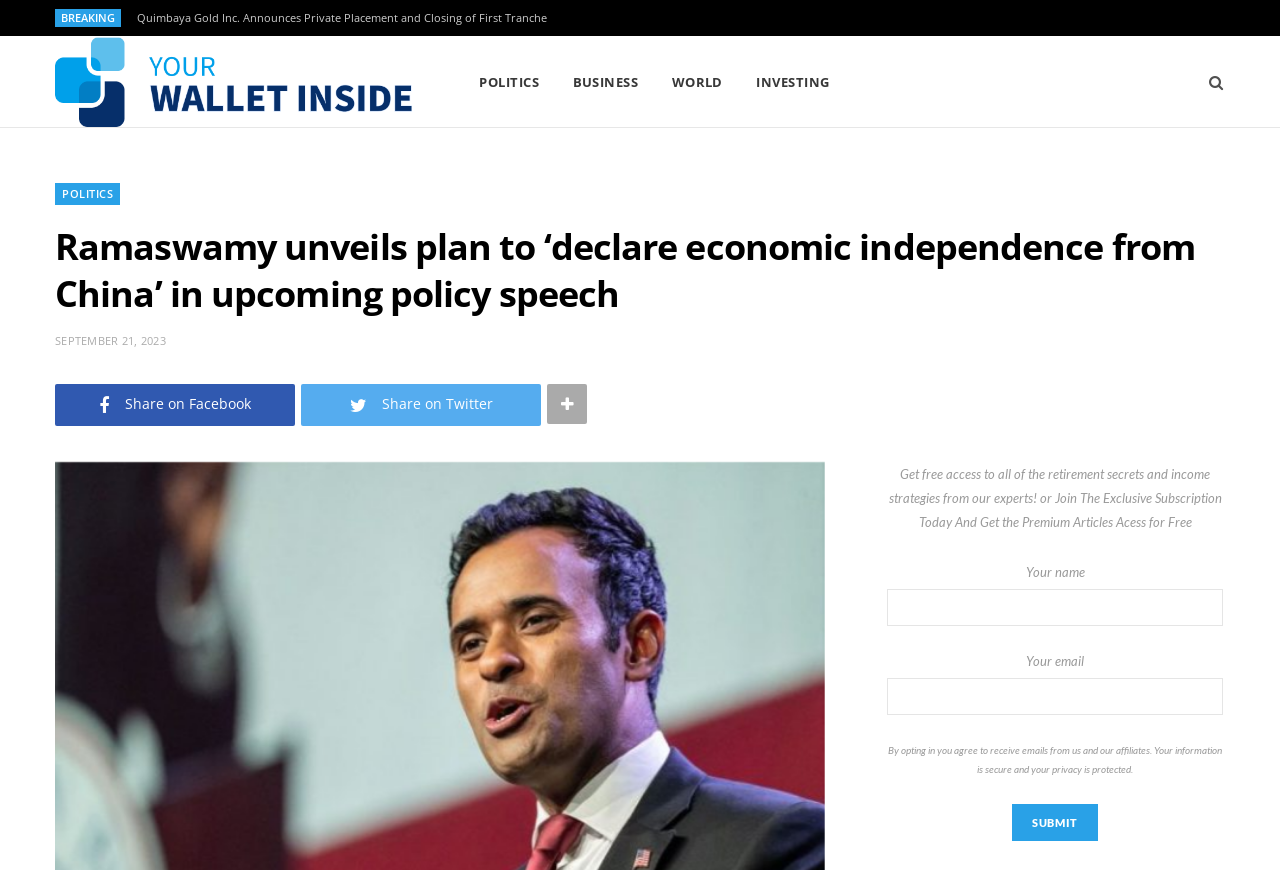Please provide the bounding box coordinate of the region that matches the element description: parent_node: Share on Facebook. Coordinates should be in the format (top-left x, top-left y, bottom-right x, bottom-right y) and all values should be between 0 and 1.

[0.427, 0.442, 0.459, 0.488]